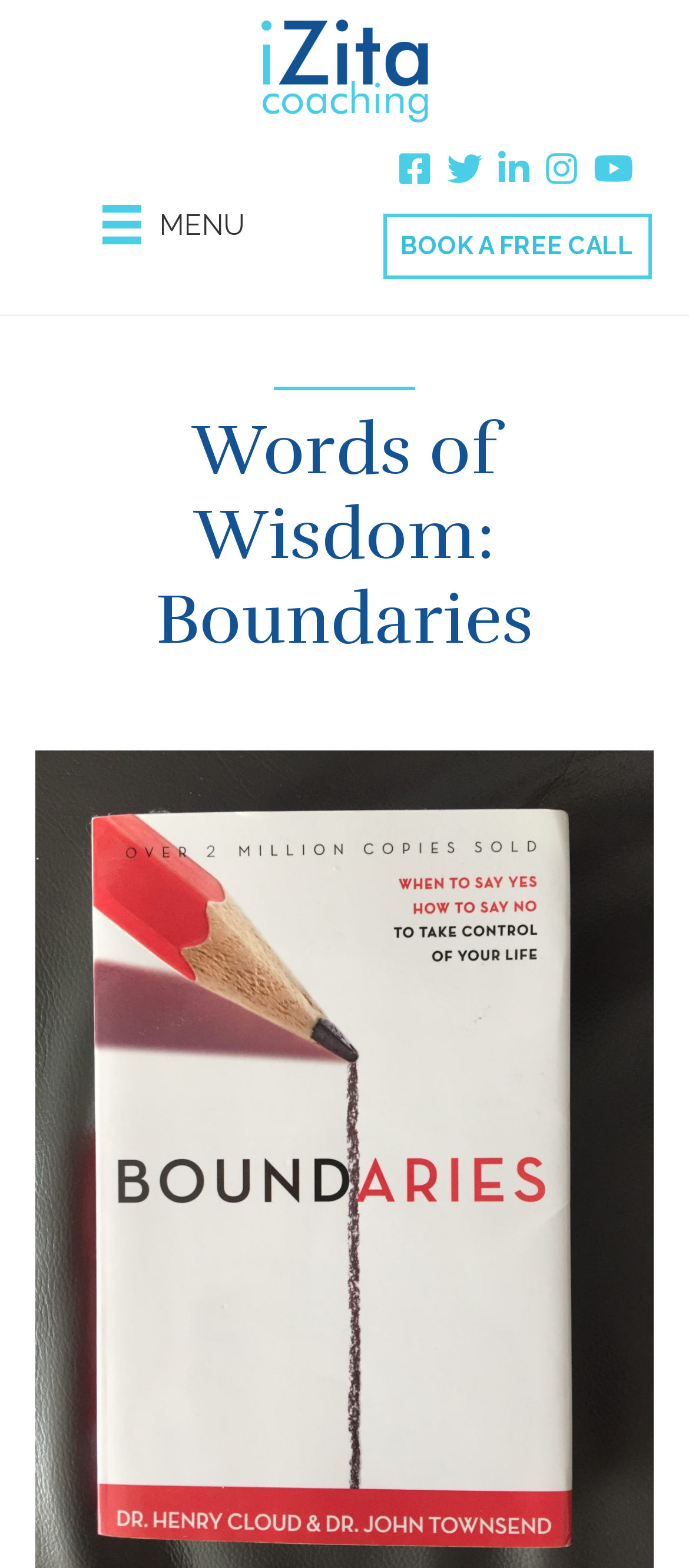Respond with a single word or phrase for the following question: 
What is the purpose of the button on the top-left corner?

To open the menu